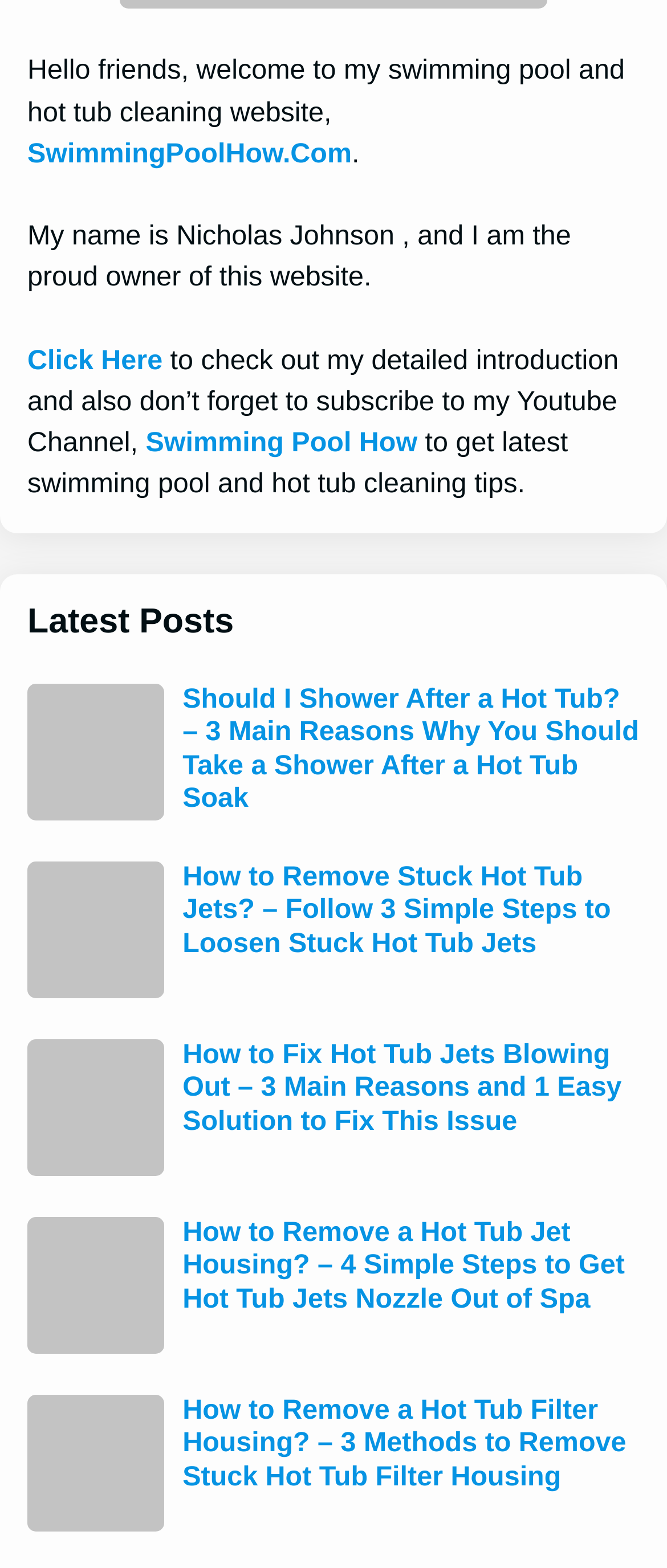Locate the bounding box coordinates of the area that needs to be clicked to fulfill the following instruction: "Visit the YouTube channel". The coordinates should be in the format of four float numbers between 0 and 1, namely [left, top, right, bottom].

[0.041, 0.22, 0.928, 0.292]